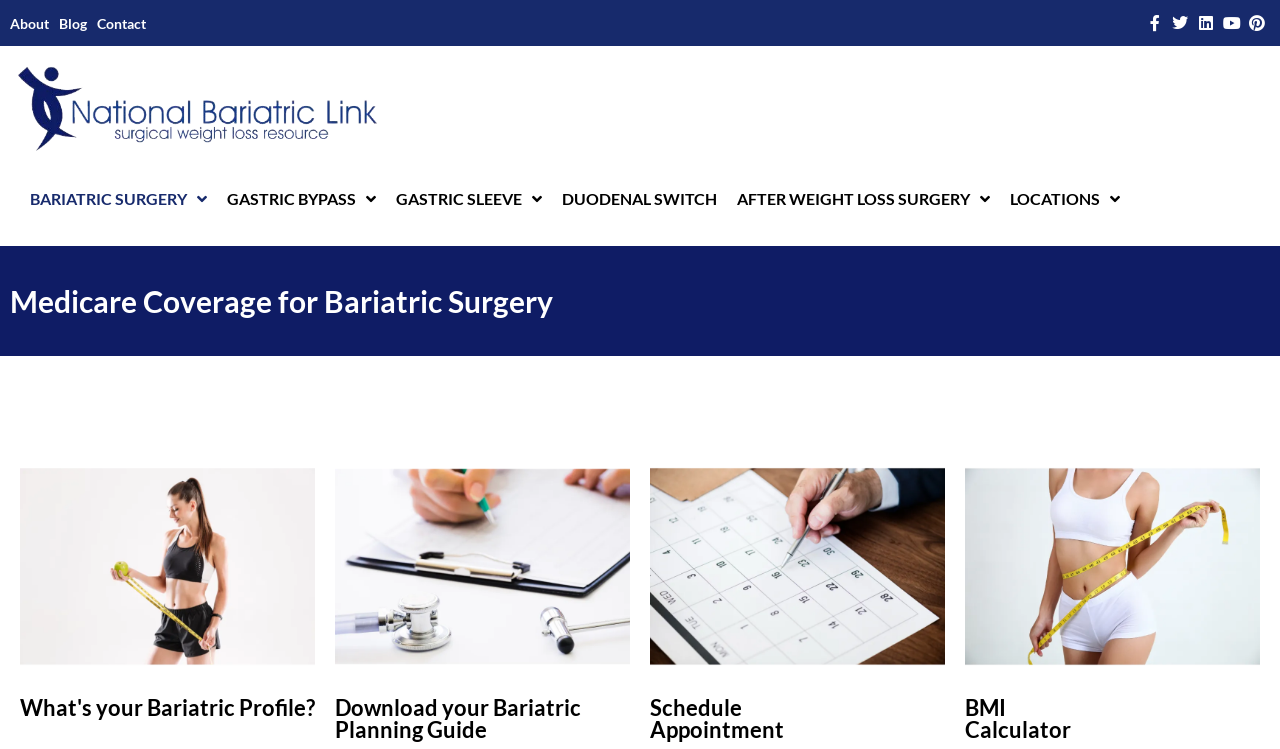Elaborate on the webpage's design and content in a detailed caption.

The webpage is about Medicare coverage for bariatric surgery, with a focus on guidelines and eligibility. At the top, there are several links to navigate to different sections of the website, including "About", "Blog", and "Contact". On the top right, there are social media links to Facebook, Twitter, LinkedIn, YouTube, and Pinterest.

Below the navigation links, there is a prominent section with links to different types of bariatric surgery, including gastric bypass, gastric sleeve, and duodenal switch. These links are accompanied by icons.

The main content of the webpage is divided into four sections. The first section has a heading "Medicare Coverage for Bariatric Surgery" and likely contains information about the coverage guidelines. Below this section, there are three columns with links and headings. The left column has a link to a bariatric profile, the middle column has a link to download a bariatric planning guide, and the right column has a link to schedule an appointment. Each column also has a heading above the link. At the bottom of the webpage, there is a link to a BMI calculator.

Overall, the webpage appears to be a resource for individuals seeking information about Medicare coverage for bariatric surgery, with links to relevant information and tools.